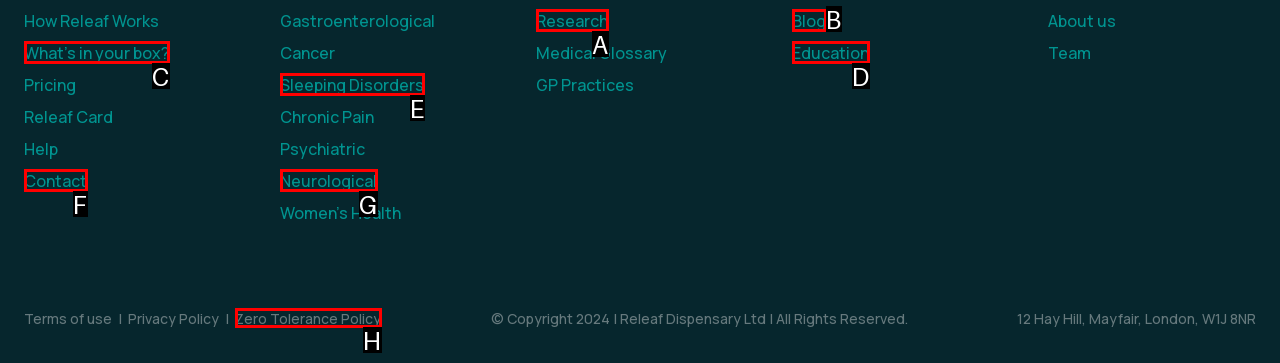Choose the HTML element that corresponds to the description: Sleeping Disorders
Provide the answer by selecting the letter from the given choices.

E